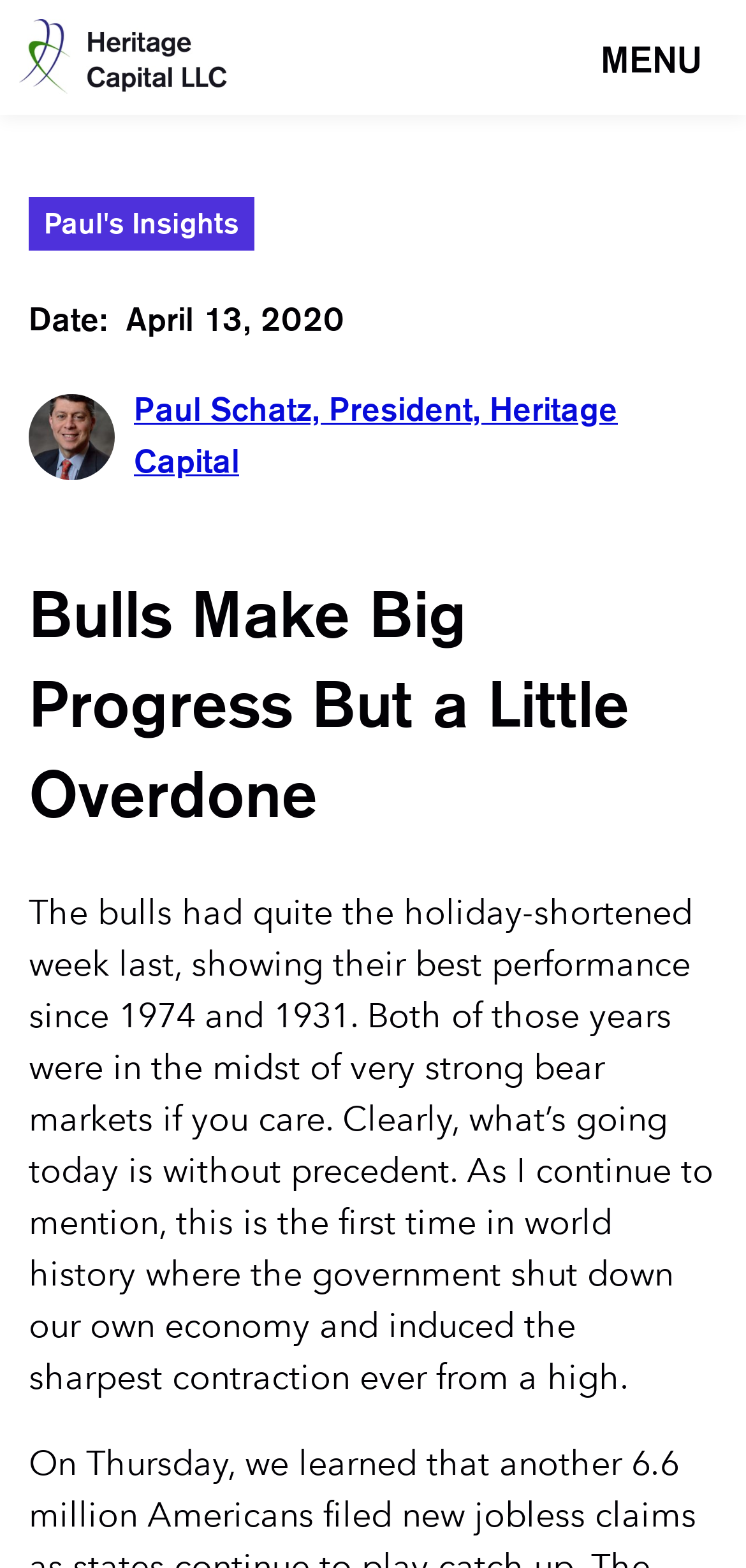What is the date mentioned in the article?
Based on the screenshot, answer the question with a single word or phrase.

April 13, 2020